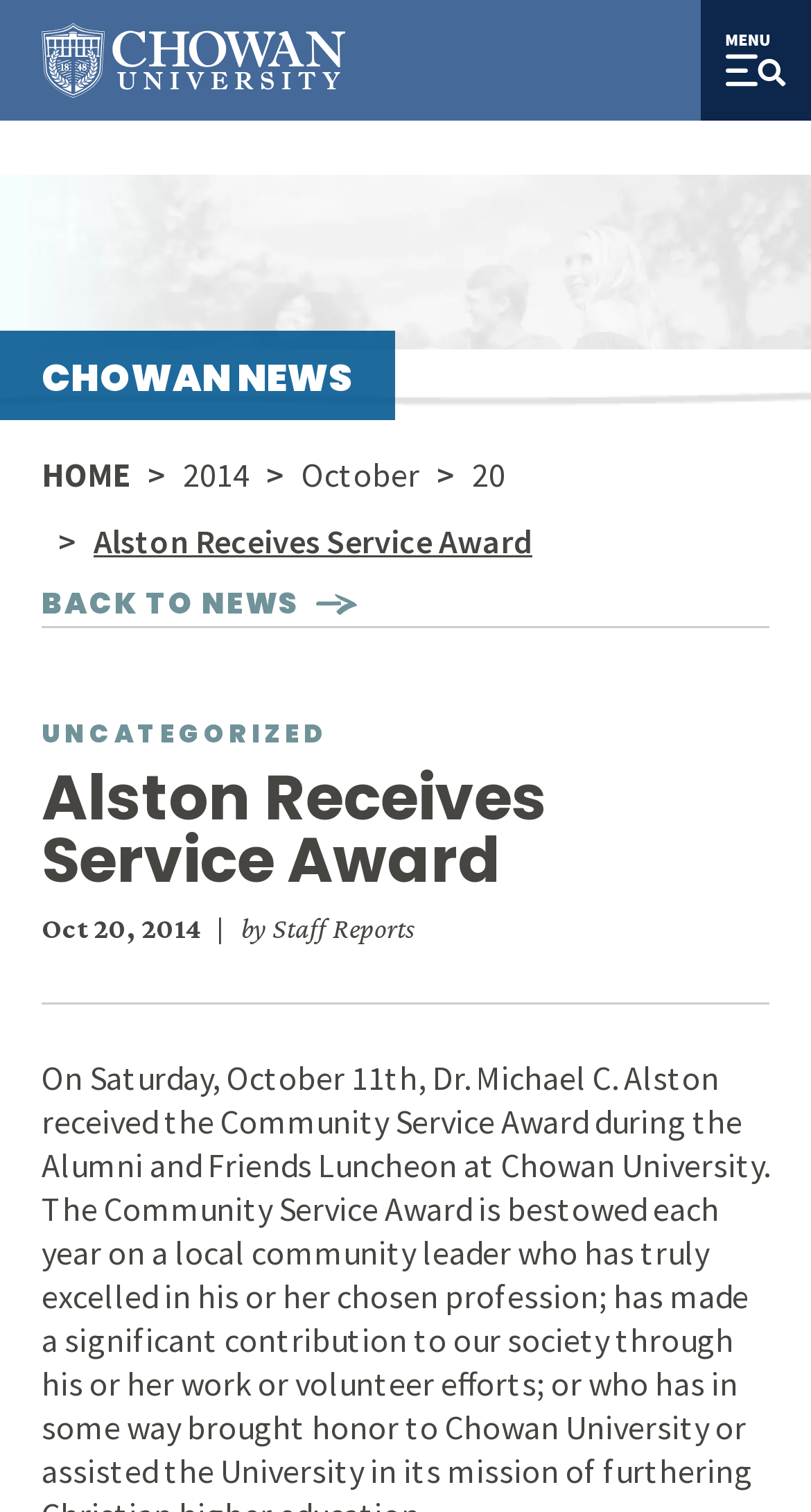Respond with a single word or phrase to the following question:
What is the title of the news article?

Alston Receives Service Award